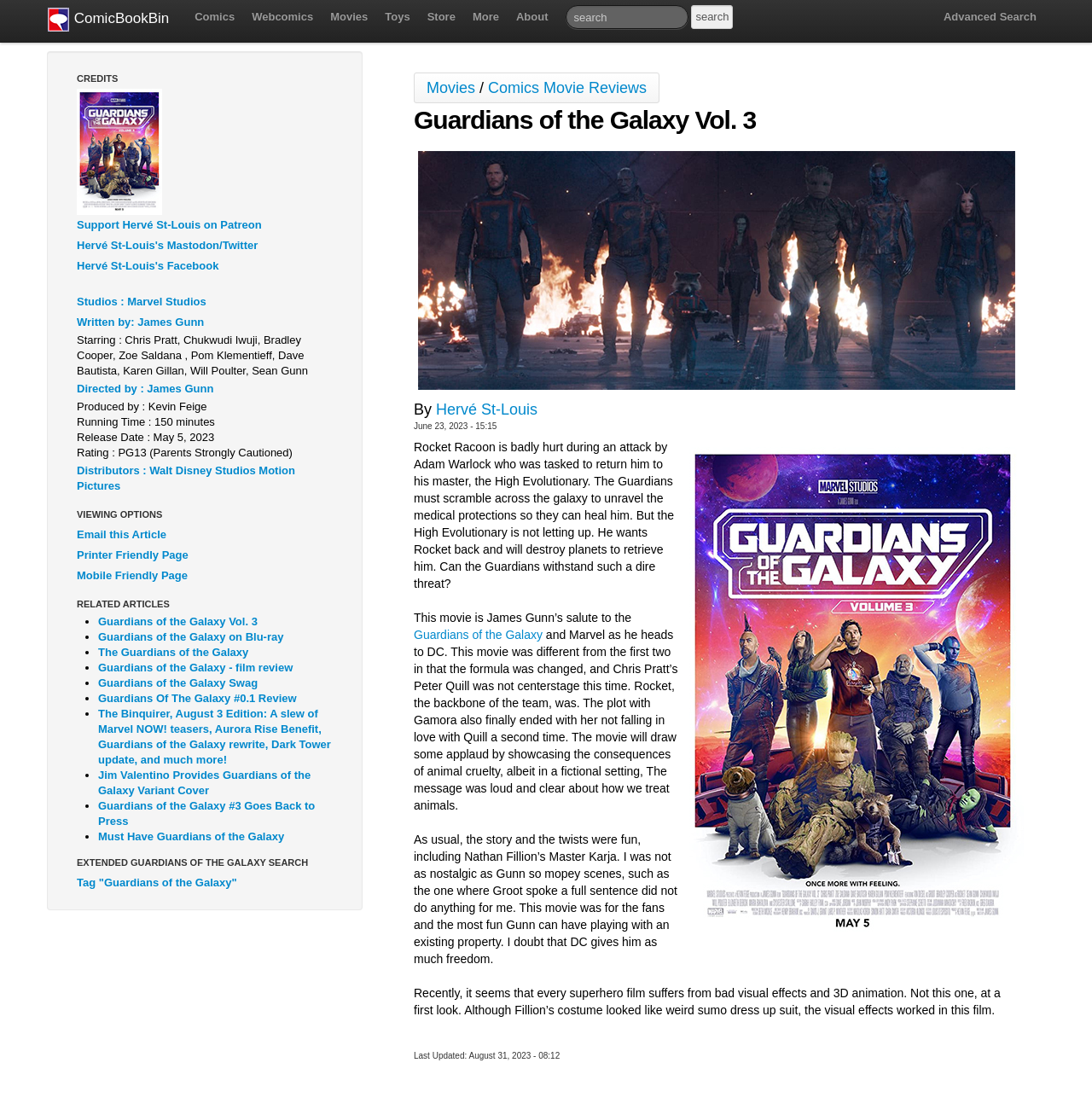Locate the bounding box of the UI element based on this description: "Comics Movie Reviews". Provide four float numbers between 0 and 1 as [left, top, right, bottom].

[0.447, 0.071, 0.592, 0.086]